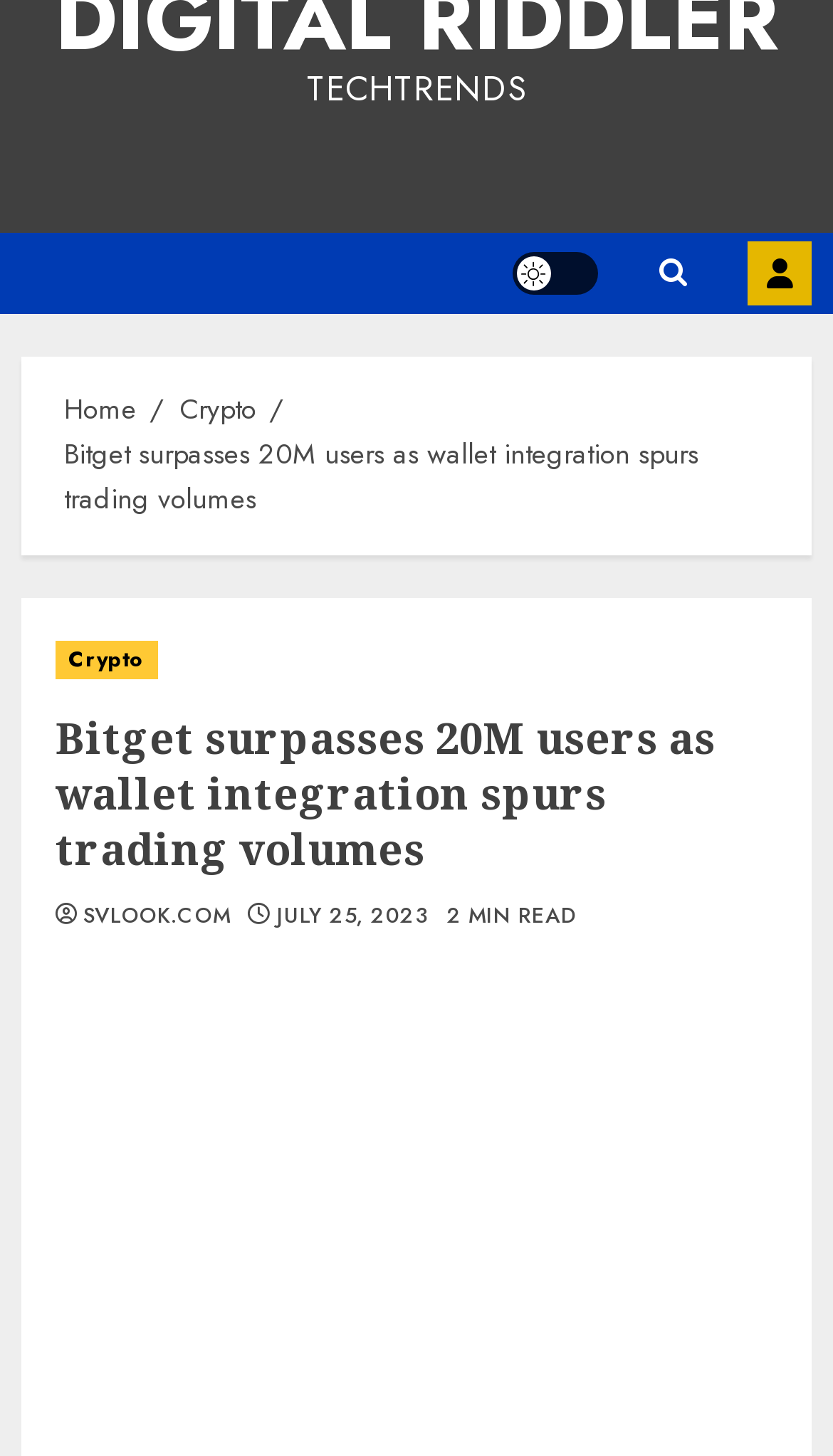Using the element description provided, determine the bounding box coordinates in the format (top-left x, top-left y, bottom-right x, bottom-right y). Ensure that all values are floating point numbers between 0 and 1. Element description: svlook.com

[0.1, 0.618, 0.277, 0.639]